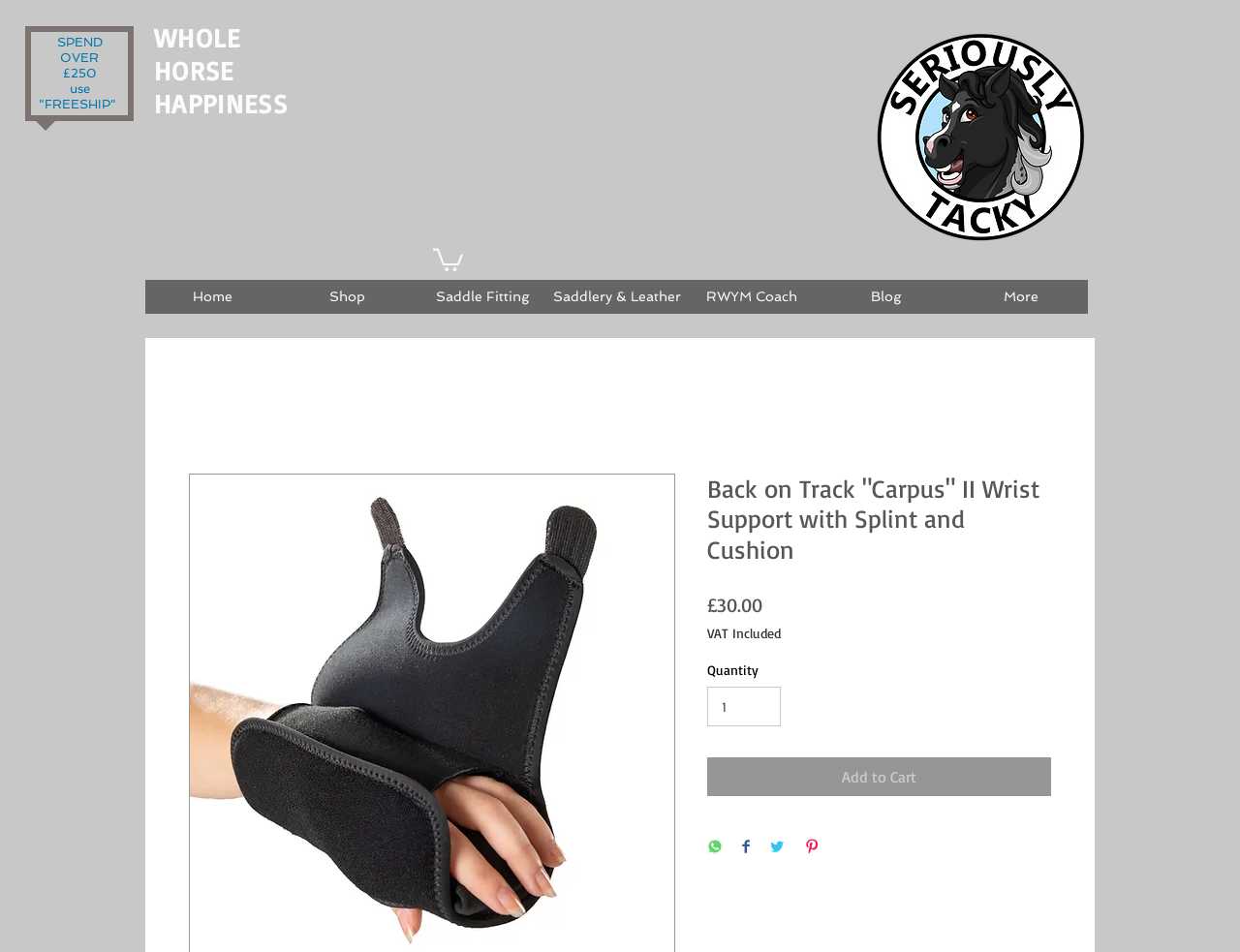What is the principal heading displayed on the webpage?

Back on Track "Carpus" II Wrist Support with Splint and Cushion